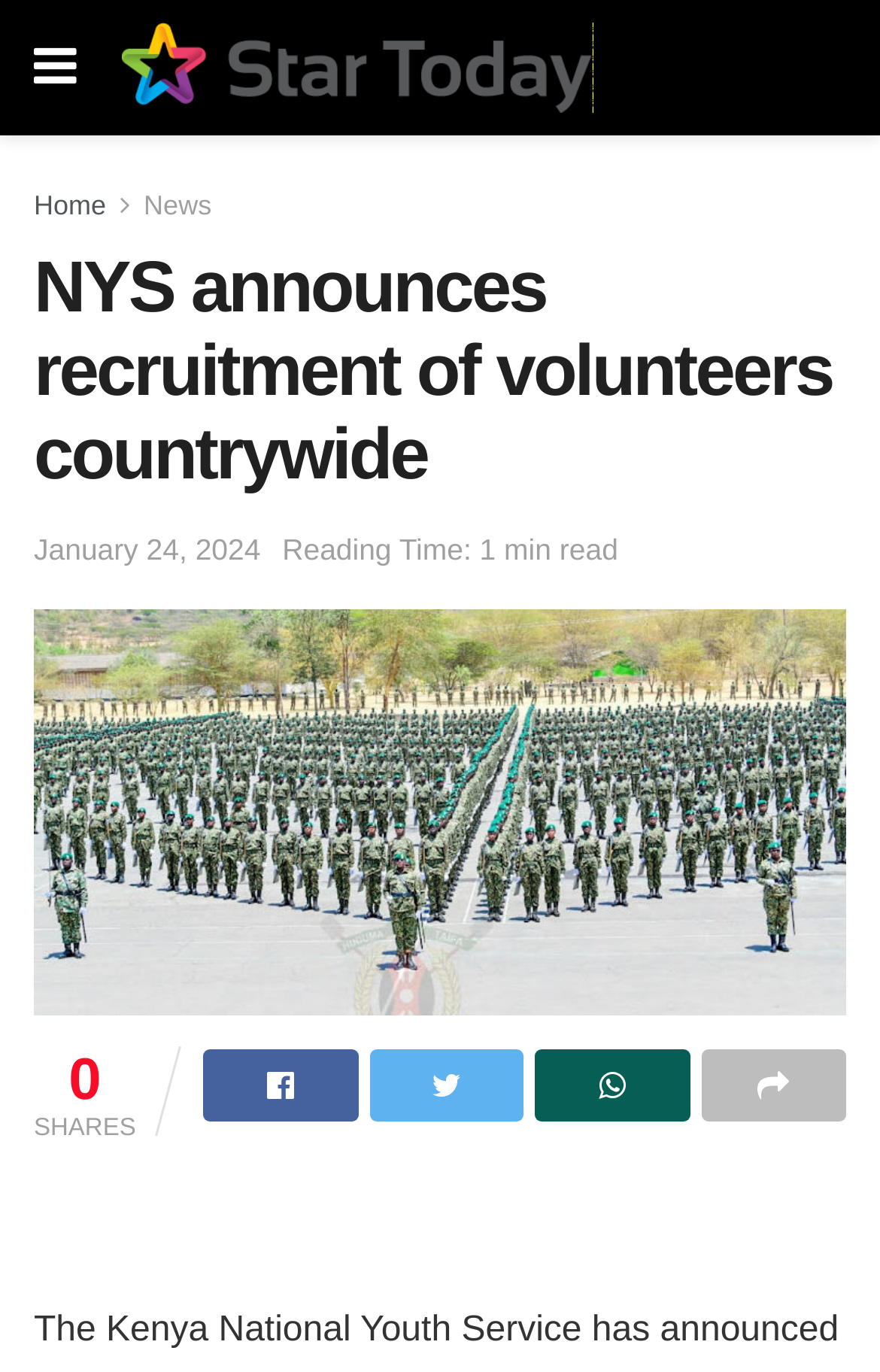Please locate the bounding box coordinates of the region I need to click to follow this instruction: "Click the Star Today Logo".

[0.138, 0.016, 0.675, 0.082]